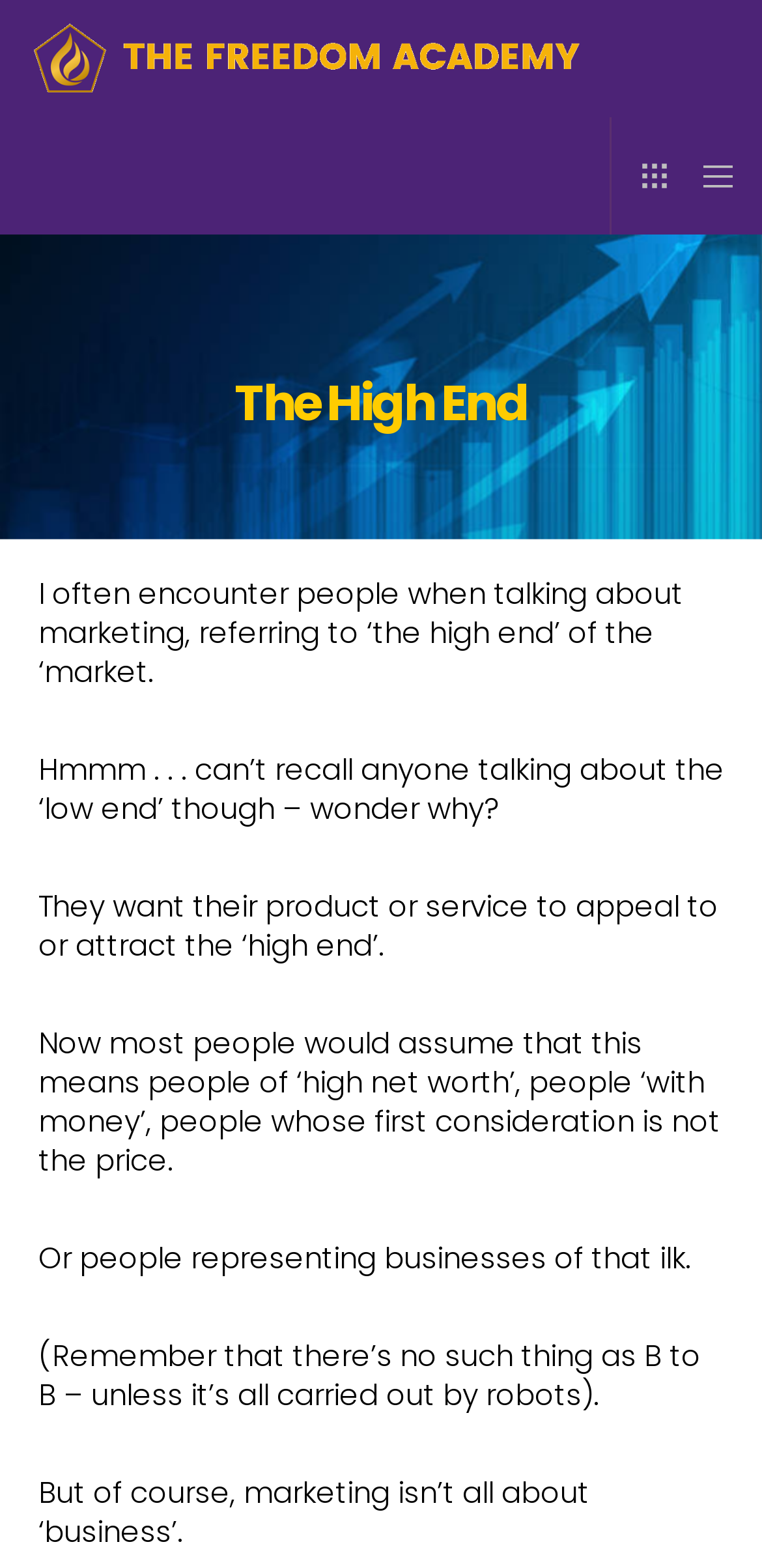What is the main topic of the webpage?
Provide an in-depth answer to the question, covering all aspects.

Based on the content of the webpage, it appears to be discussing marketing concepts, specifically the idea of 'the high end' in marketing. The text mentions people referring to 'the high end' of the market and wanting their products or services to appeal to that demographic.